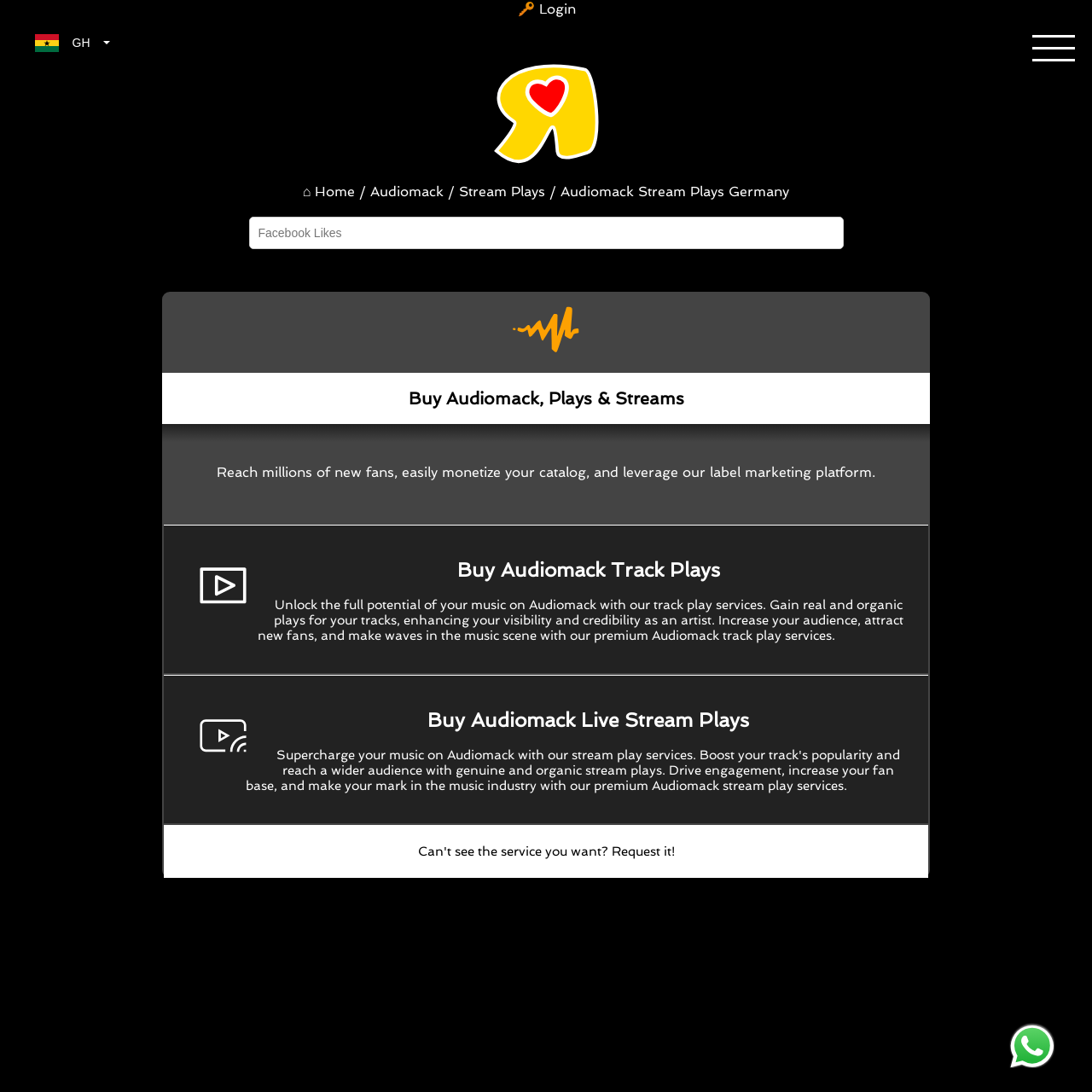Find the bounding box of the UI element described as follows: "Audiomack Stream Plays Germany".

[0.514, 0.168, 0.723, 0.183]